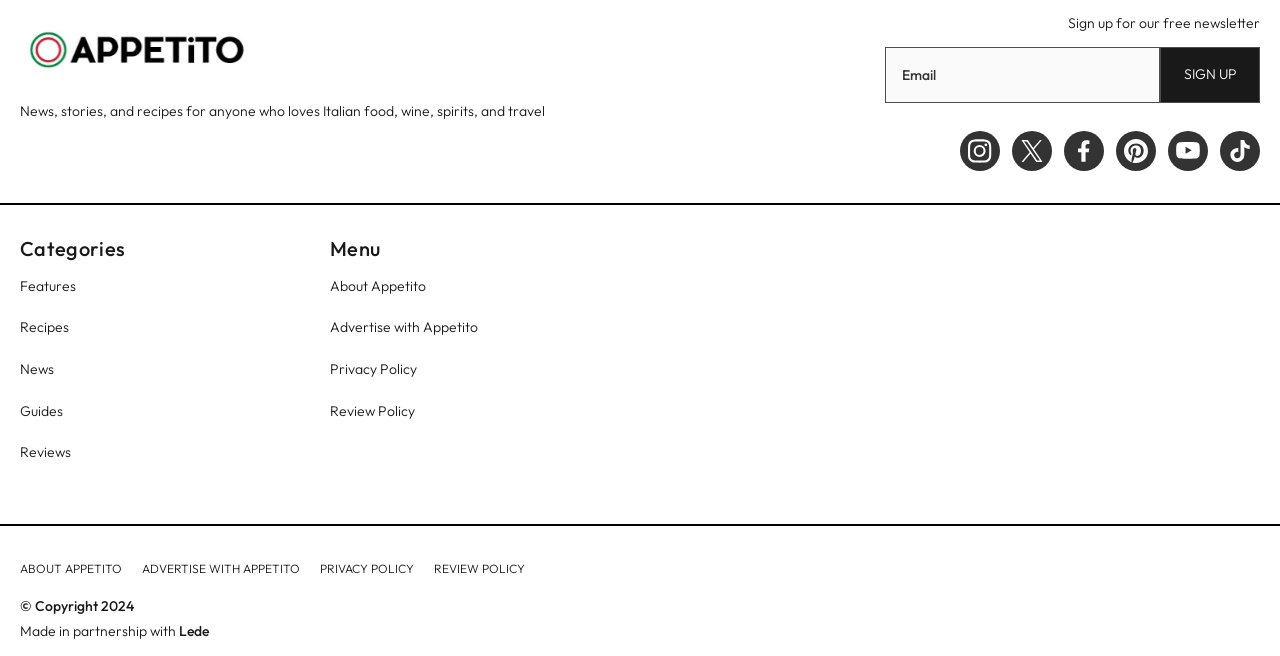Determine the bounding box coordinates for the UI element matching this description: "parent_node: Email name="email" placeholder="Email"".

[0.691, 0.071, 0.906, 0.156]